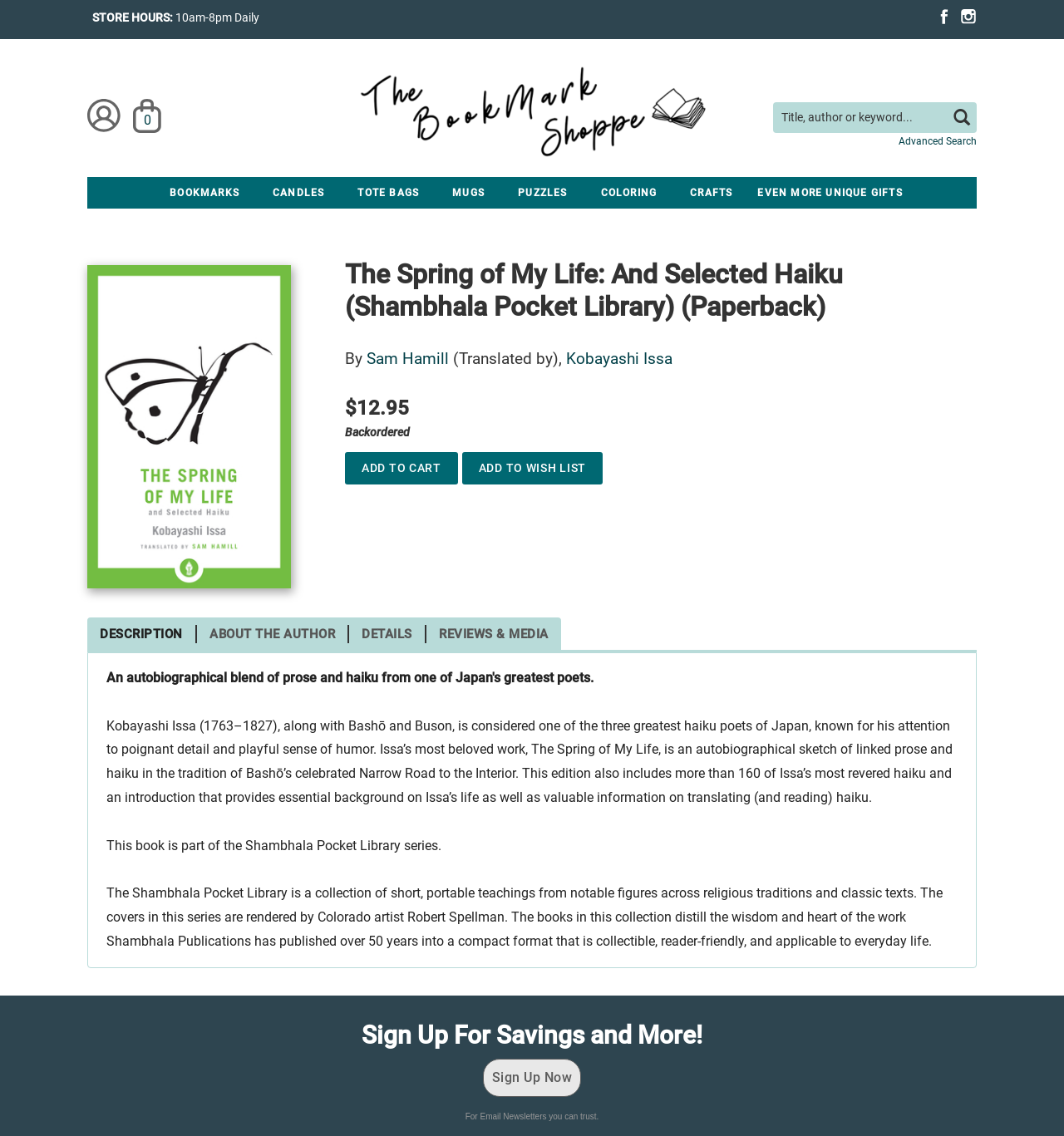With reference to the screenshot, provide a detailed response to the question below:
What is the status of the book?

I found the answer by looking at the static text element that says 'Backordered' and recognizing it as the book's status.